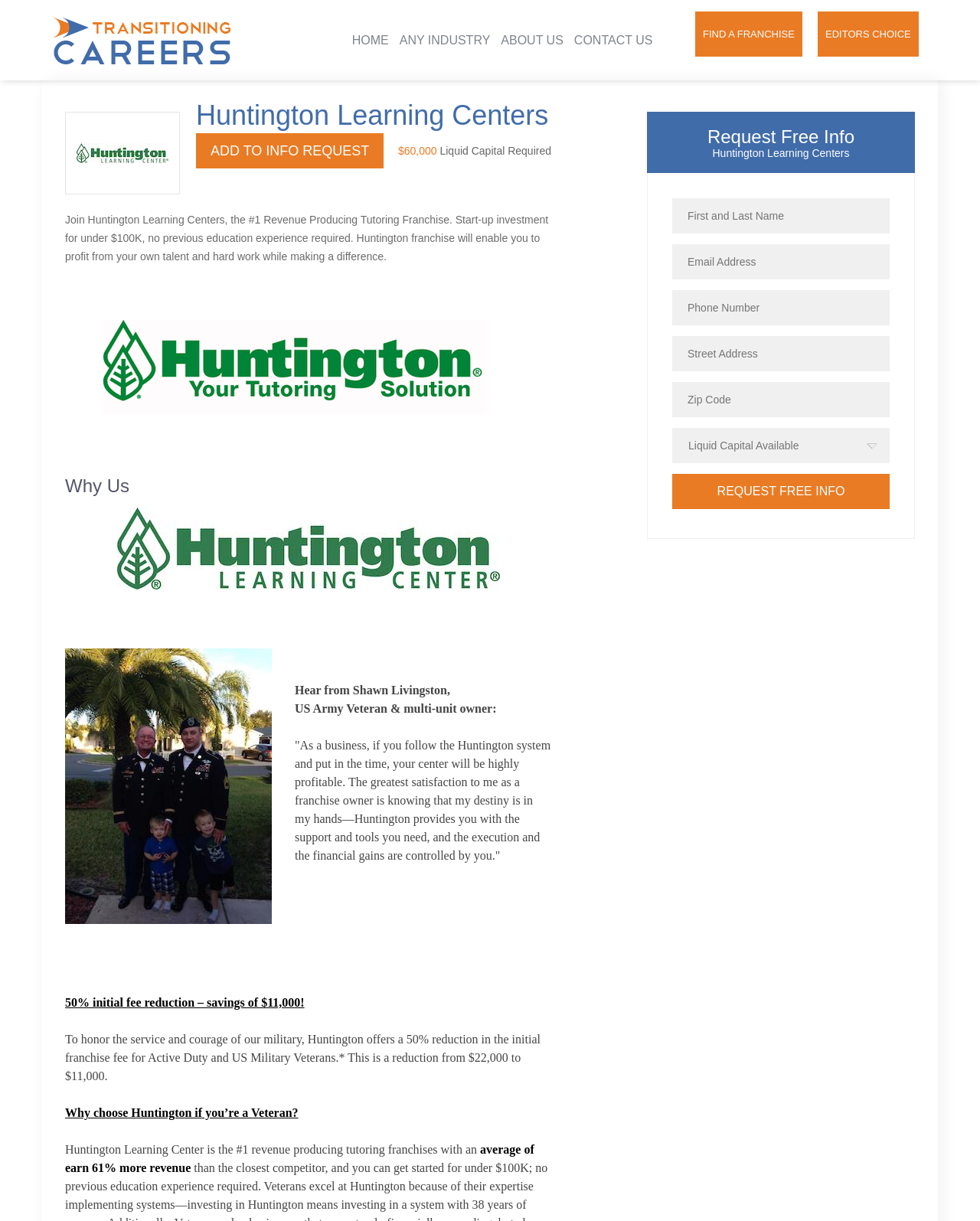Please identify the bounding box coordinates of the element that needs to be clicked to execute the following command: "Click the 'HOME' link". Provide the bounding box using four float numbers between 0 and 1, formatted as [left, top, right, bottom].

[0.359, 0.014, 0.397, 0.051]